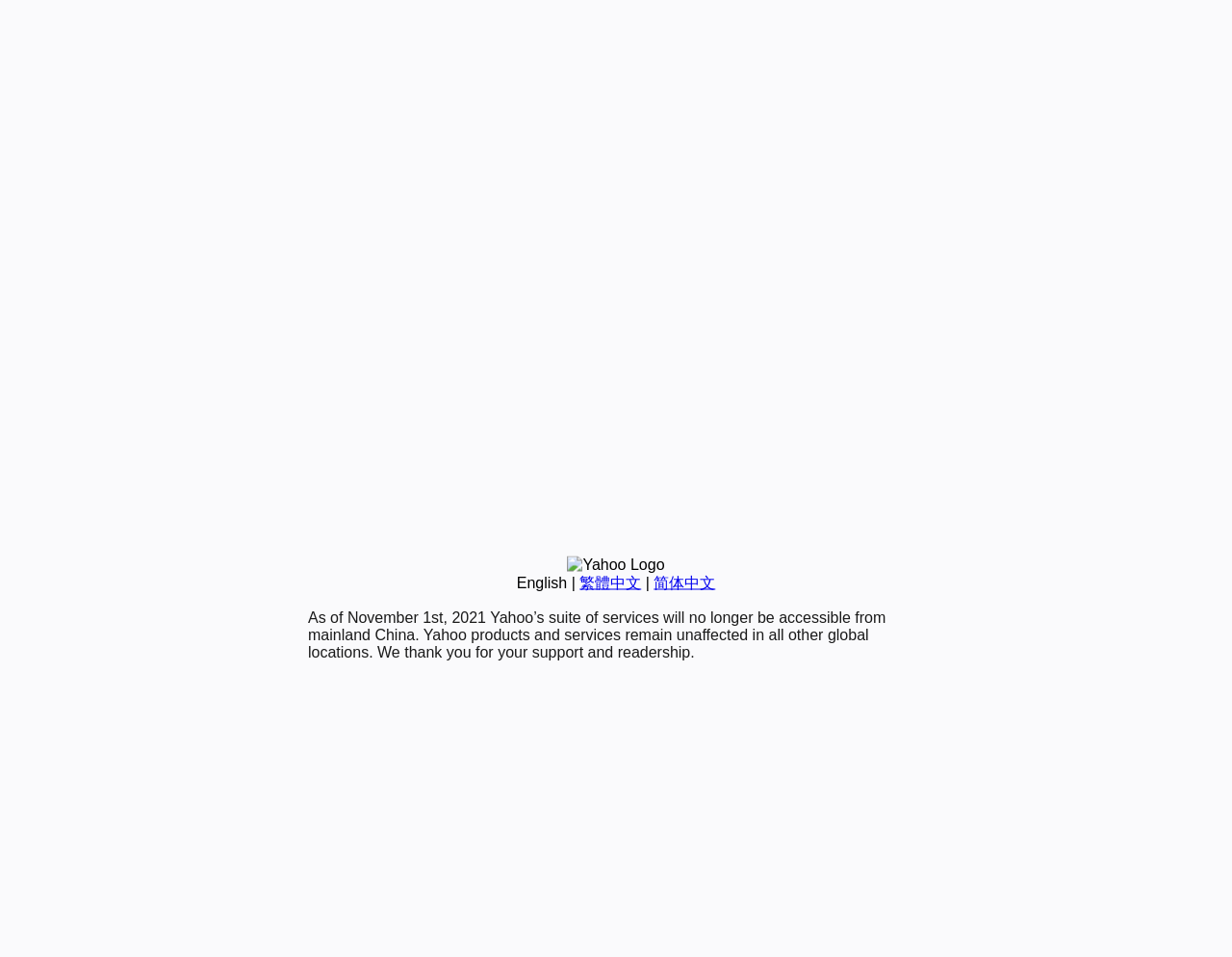Please provide the bounding box coordinates for the UI element as described: "English". The coordinates must be four floats between 0 and 1, represented as [left, top, right, bottom].

[0.419, 0.6, 0.46, 0.617]